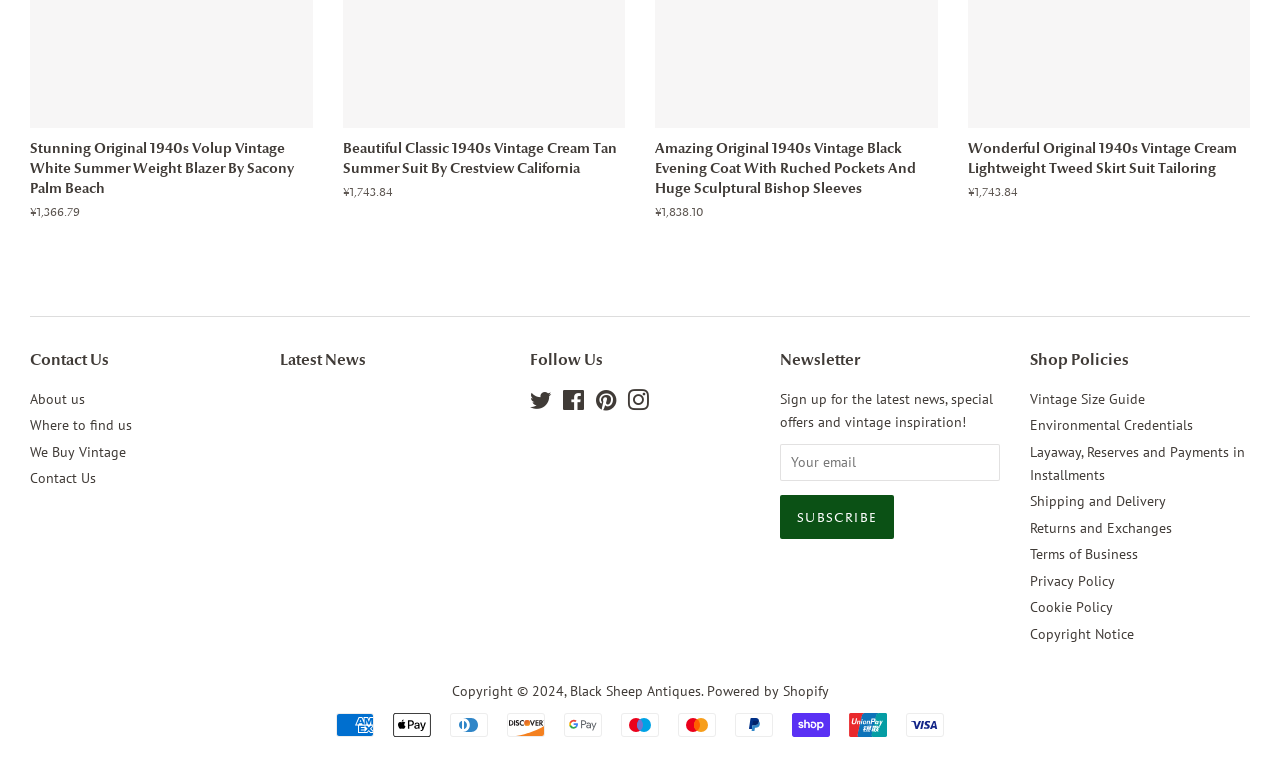Please locate the bounding box coordinates of the element's region that needs to be clicked to follow the instruction: "Sign up for the latest news". The bounding box coordinates should be provided as four float numbers between 0 and 1, i.e., [left, top, right, bottom].

[0.609, 0.575, 0.781, 0.623]